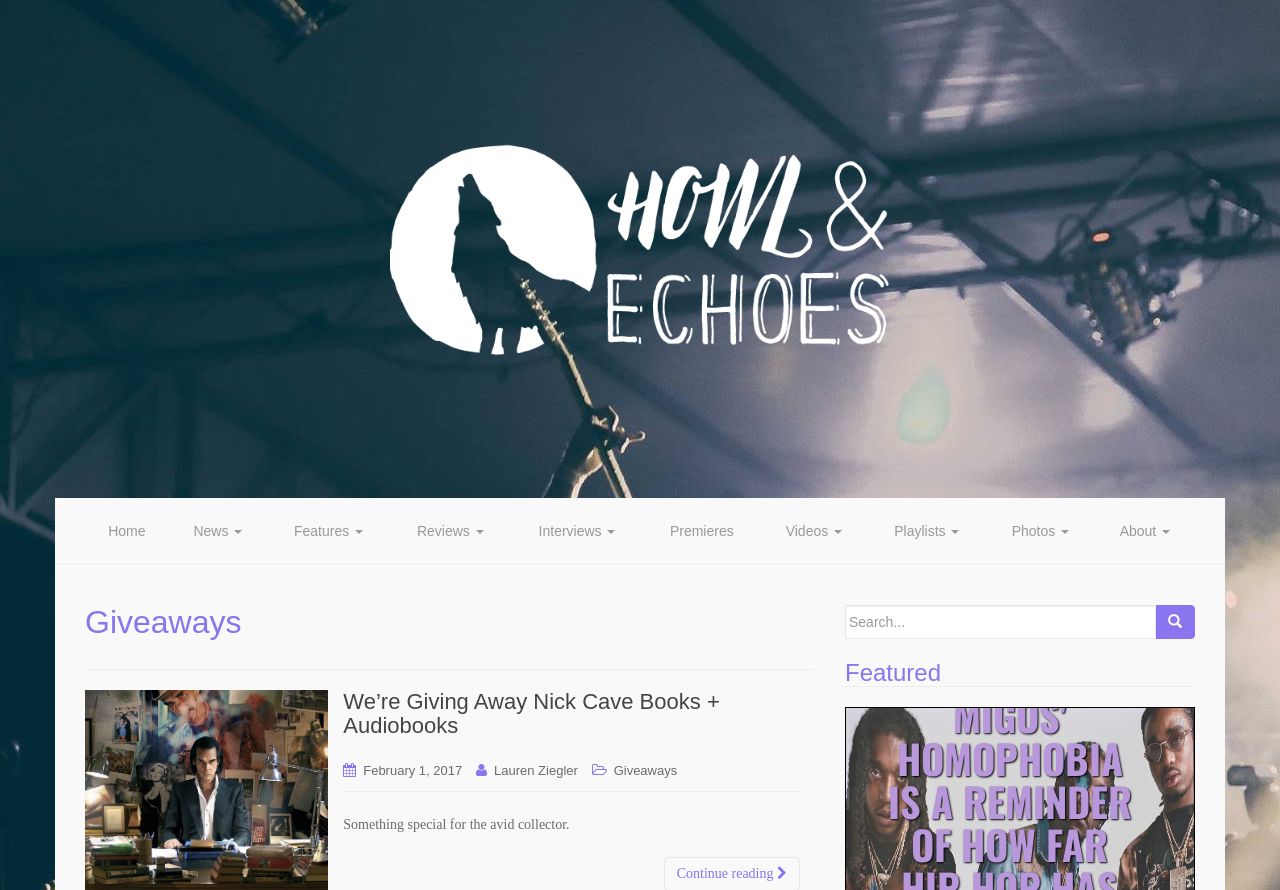Locate the bounding box coordinates of the area where you should click to accomplish the instruction: "search for something".

[0.66, 0.68, 0.903, 0.718]